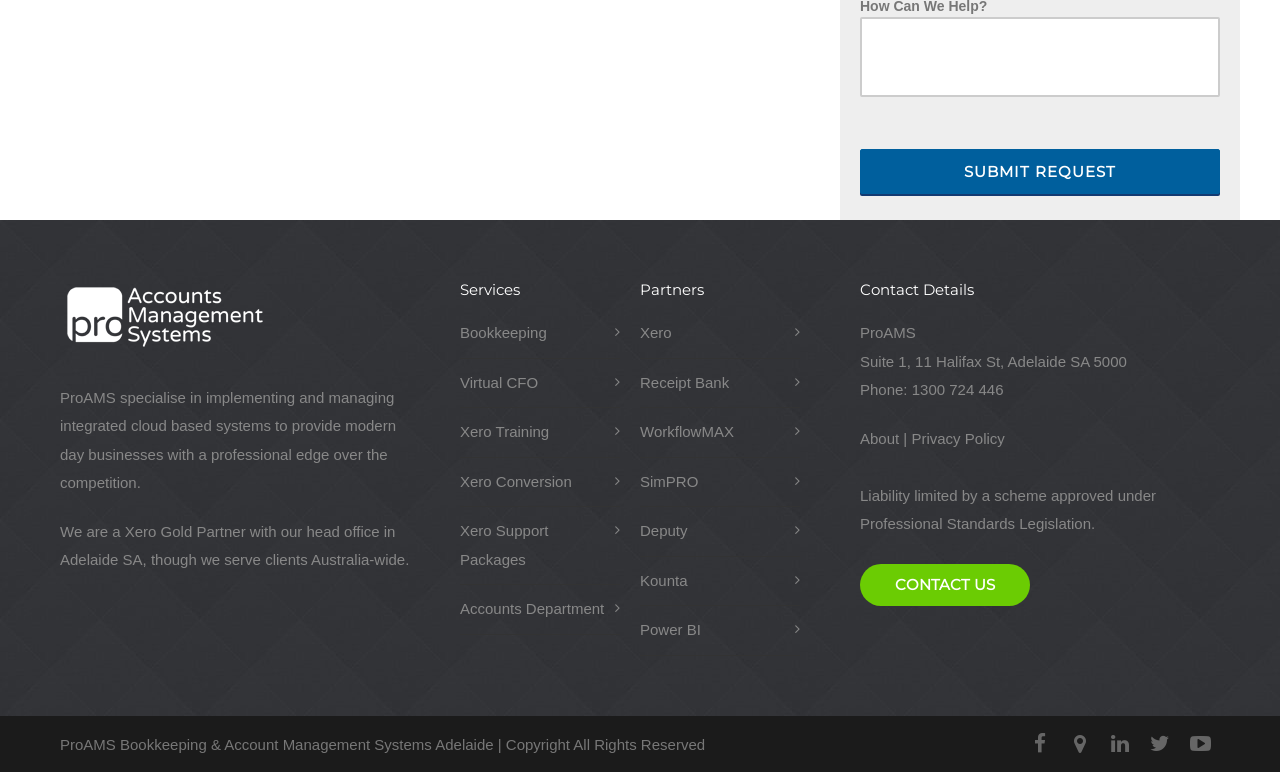Pinpoint the bounding box coordinates of the area that should be clicked to complete the following instruction: "Get Xero training". The coordinates must be given as four float numbers between 0 and 1, i.e., [left, top, right, bottom].

[0.359, 0.542, 0.477, 0.579]